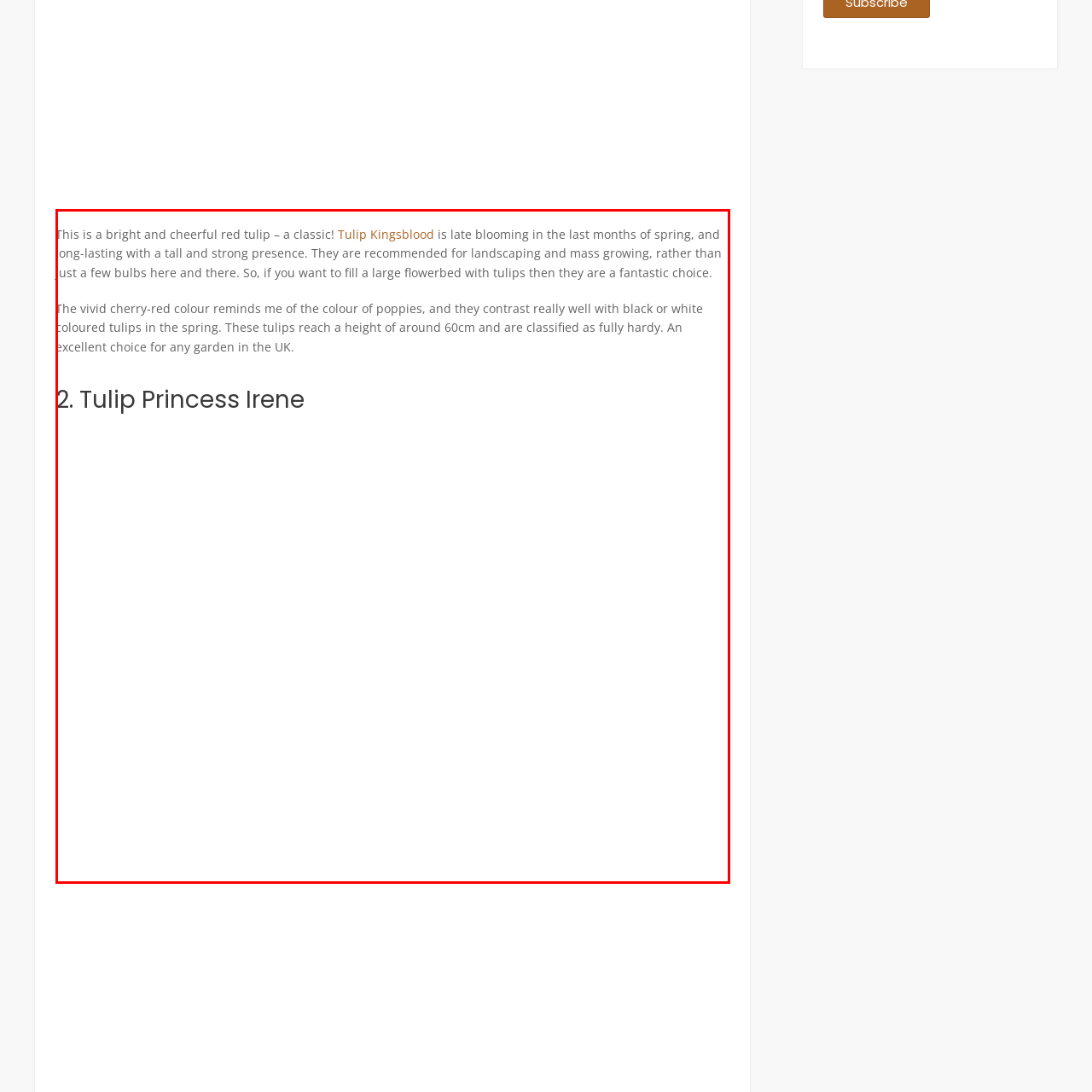Explain thoroughly what is happening in the image that is surrounded by the red box.

The image showcases the vibrant and charming Tulip Princess Irene, a delightful variety known for its stunning colors. This tulip features soft orange petals adorned with striking burgundy flames, set against a unique purple-shaded stem. With a maximum height of just 35 centimeters, it is ideal for various garden settings, including window boxes and patio containers. Highly fragrant, Princess Irene is not only visually appealing but also perfect for cut flower arrangements. It promises to add a splash of color to any garden, complementing both lush green foliage and other tulip varieties beautifully.